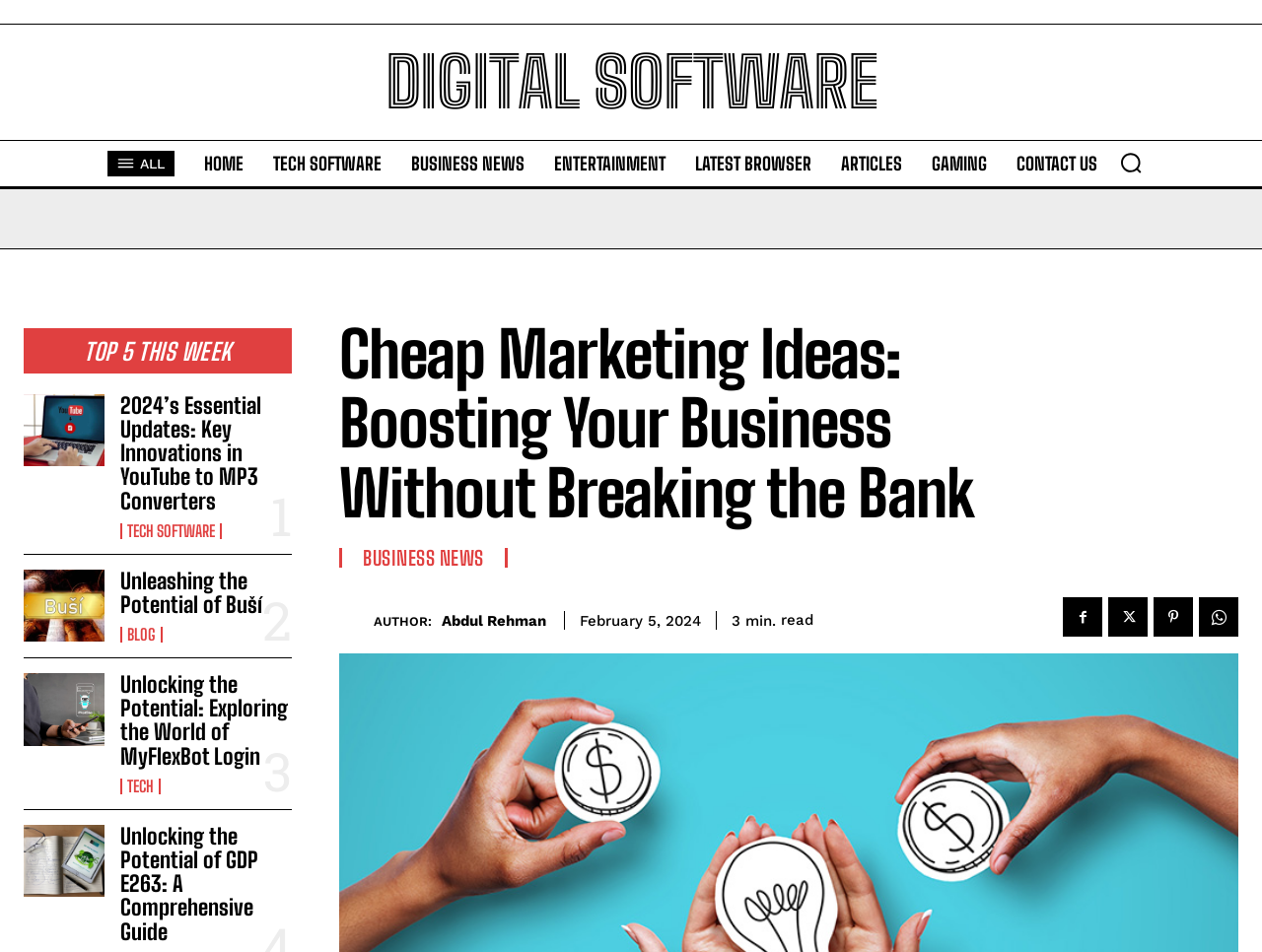Indicate the bounding box coordinates of the element that must be clicked to execute the instruction: "Search for something". The coordinates should be given as four float numbers between 0 and 1, i.e., [left, top, right, bottom].

[0.877, 0.146, 0.915, 0.196]